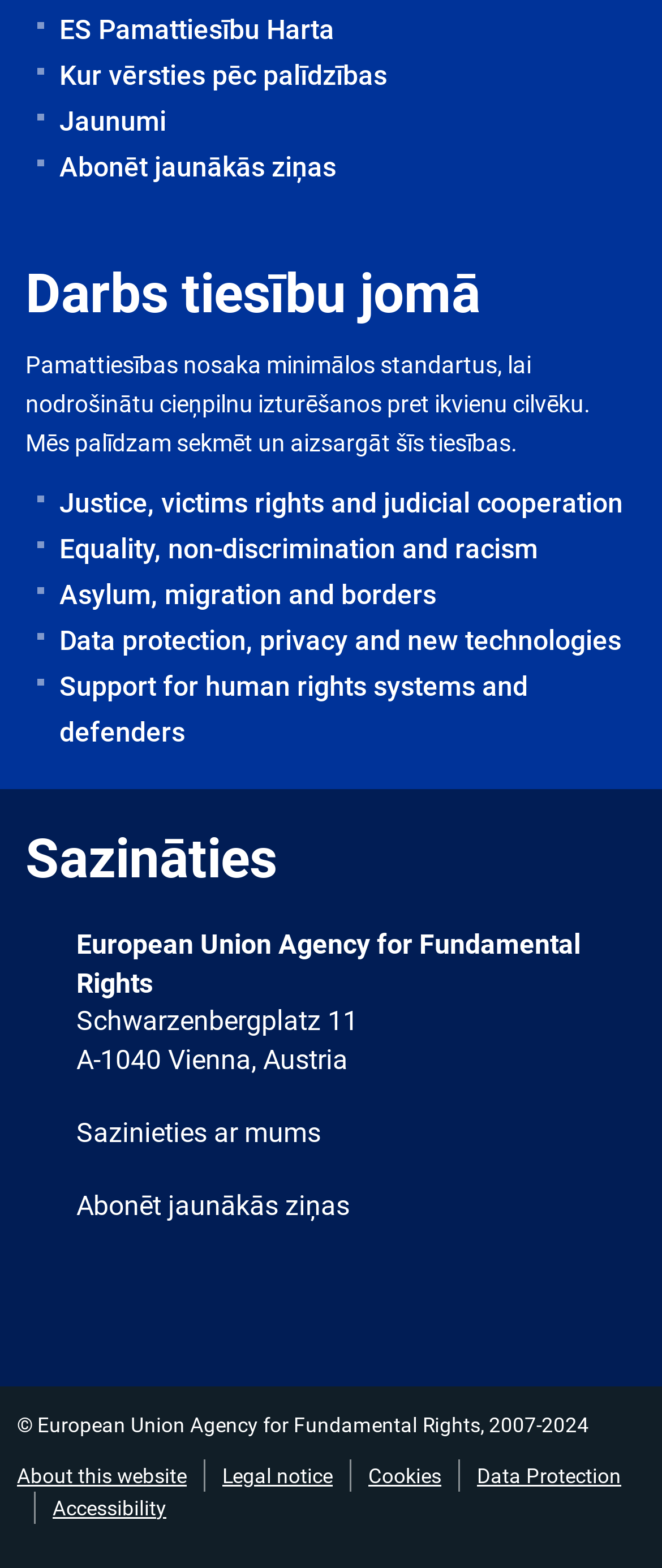Determine the bounding box of the UI element mentioned here: "Equality, non-discrimination and racism". The coordinates must be in the format [left, top, right, bottom] with values ranging from 0 to 1.

[0.051, 0.336, 0.962, 0.365]